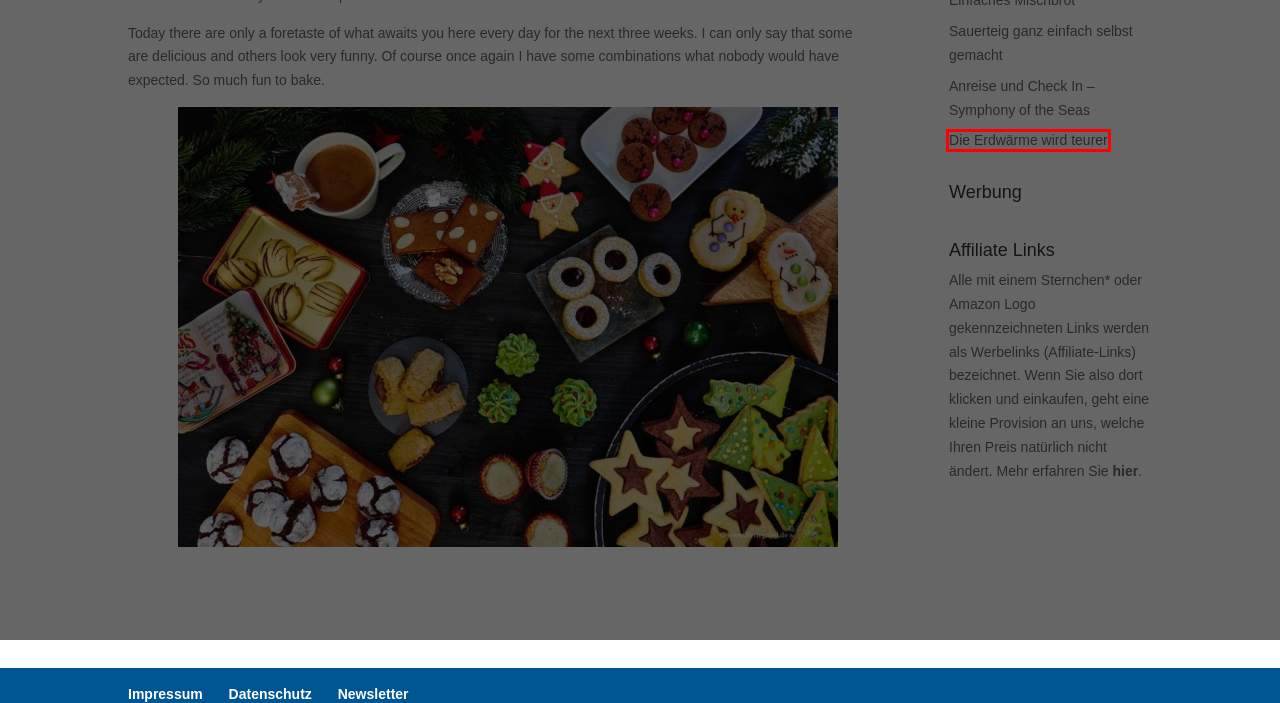Look at the screenshot of the webpage and find the element within the red bounding box. Choose the webpage description that best fits the new webpage that will appear after clicking the element. Here are the candidates:
A. Einfaches Mischbrot - Reisegabel
B. Sauerteig ganz einfach selbst gemacht - Reisegabel
C. Newsletter - Reisegabel
D. Über Mich - Reisegabel
E. Die Erdwärme wird teurer - Reisegabel
F. Anreise und Check In - Symphony of the Seas - Reisegabel
G. Xocolatl Trinkschokolade mit Rum [Werbung] - Reisegabel
H. Reisegabel

E